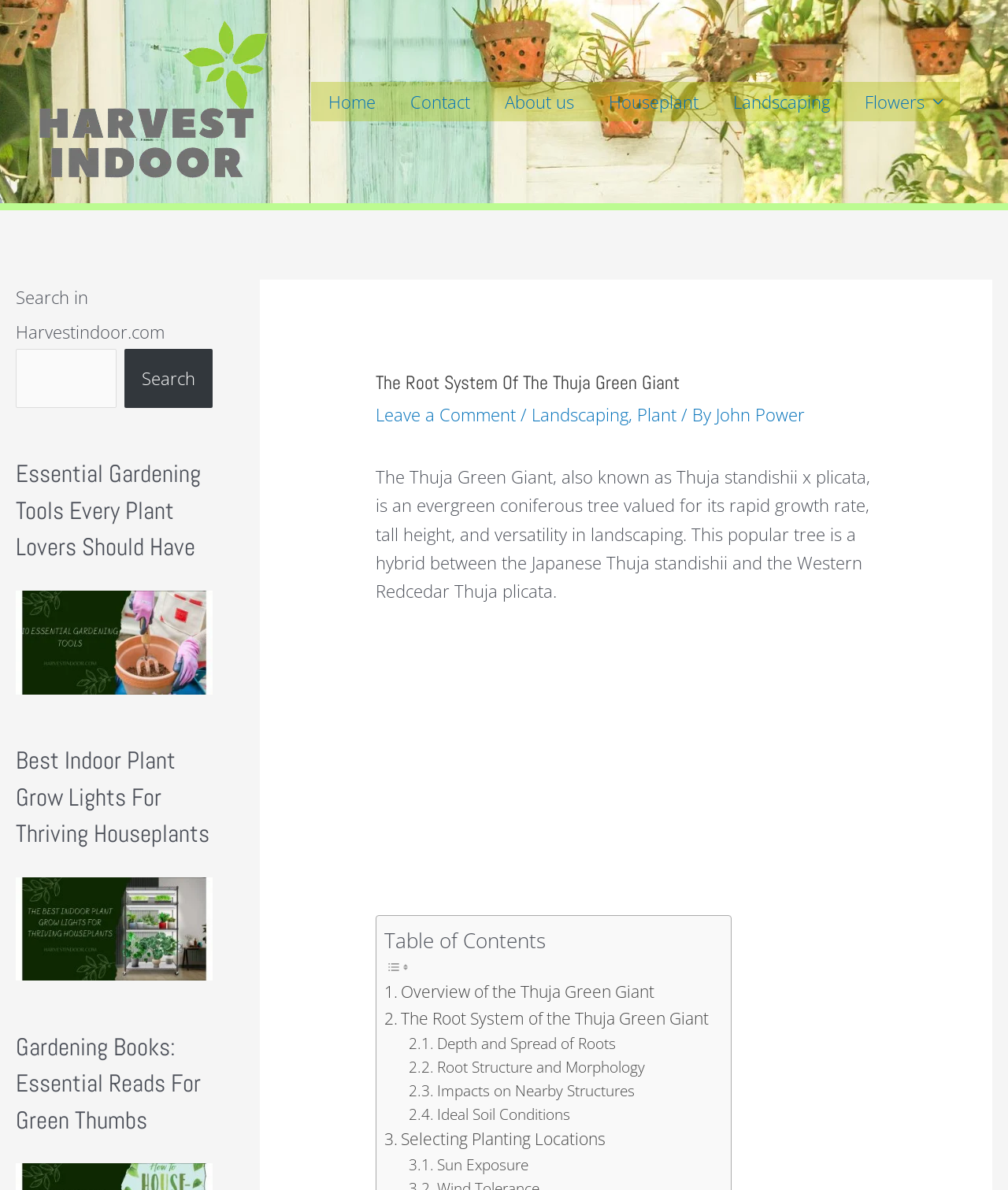What is the author of the article?
Look at the image and respond with a one-word or short-phrase answer.

John Power